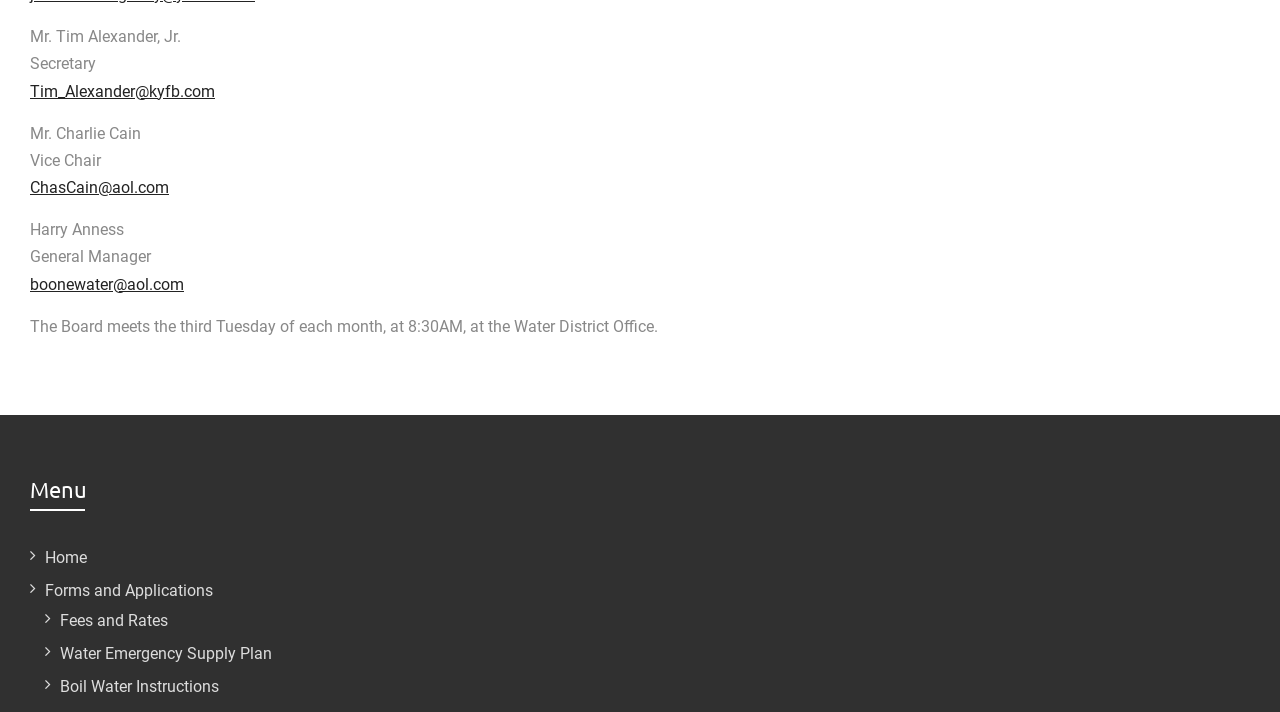By analyzing the image, answer the following question with a detailed response: When does the Board meet?

I found the answer by looking at the static text element that says 'The Board meets the third Tuesday of each month, at 8:30AM, at the Water District Office.'.